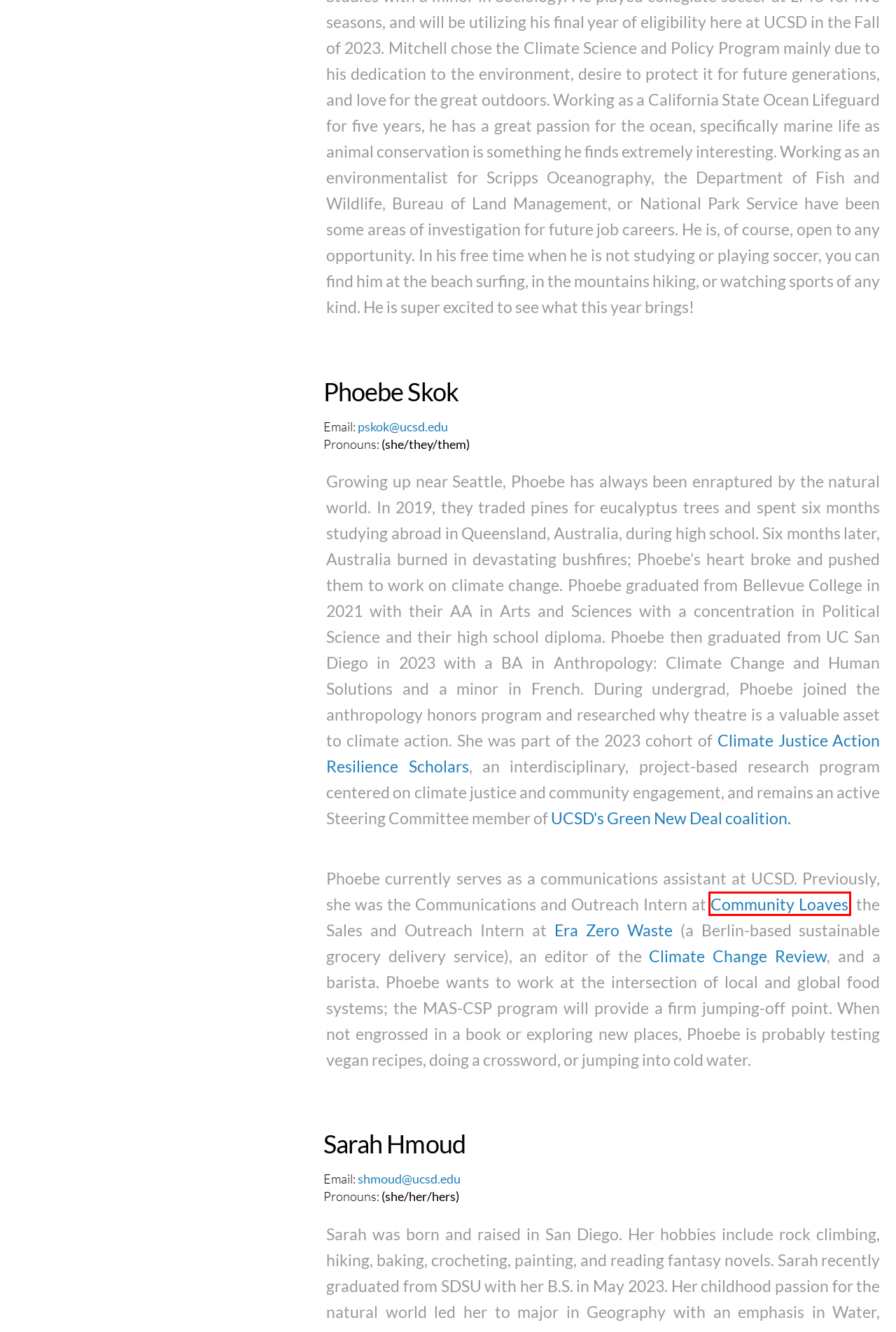After examining the screenshot of a webpage with a red bounding box, choose the most accurate webpage description that corresponds to the new page after clicking the element inside the red box. Here are the candidates:
A. Prospective Students | Climate Science & Policy Program
B. Connect | Climate Science & Policy Program
C. The Climate Change Review
D. Community Loaves – We're Breader Together
E. University of California San Diego
F. Our Team | Climate Science & Policy Program
G. Climate Science & Policy Program | Climate Science & Policy Program
H. Admitted Students | Climate Science & Policy Program

D